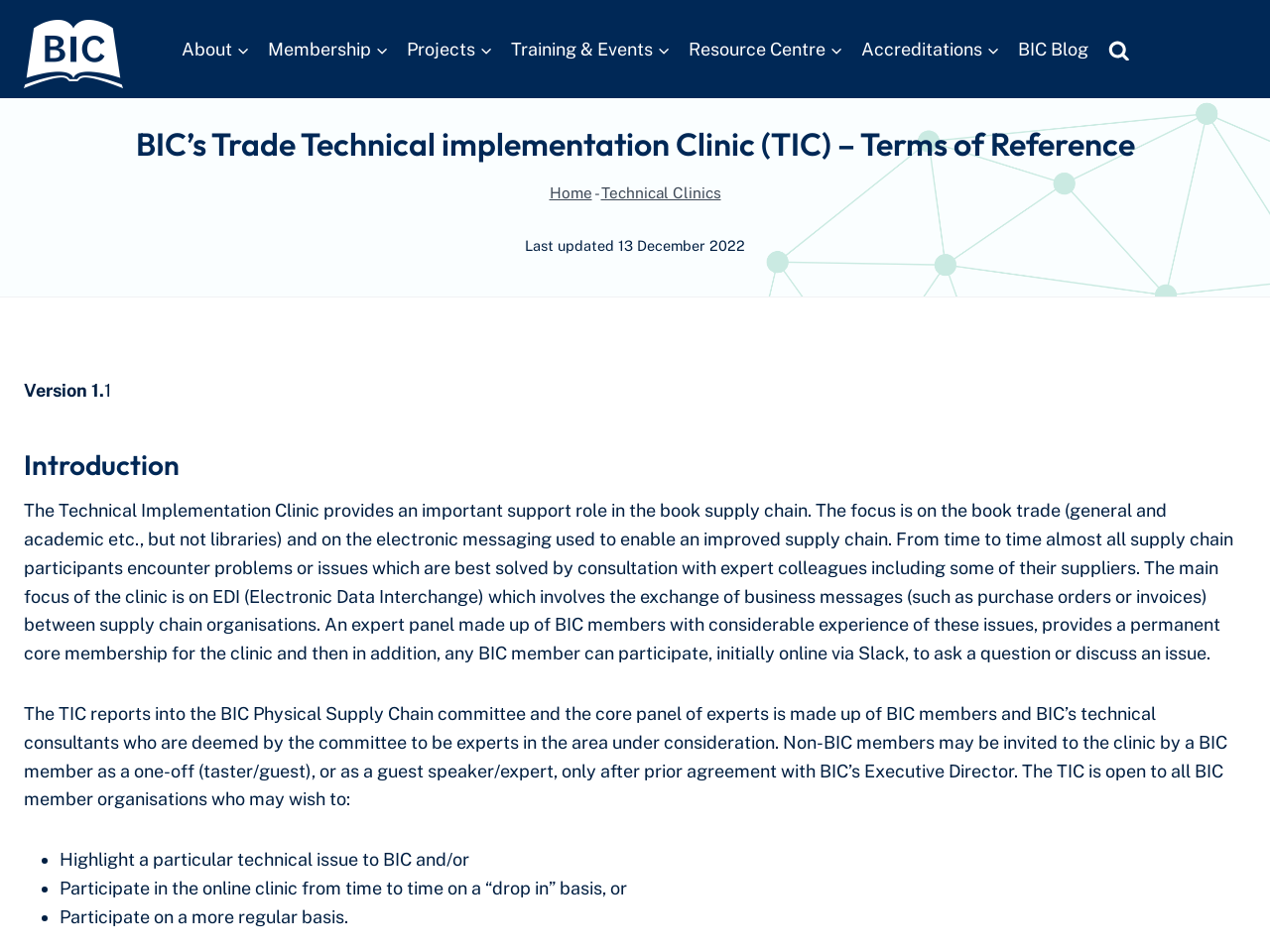Locate the bounding box coordinates of the clickable region to complete the following instruction: "View Search Form."

[0.864, 0.037, 0.898, 0.071]